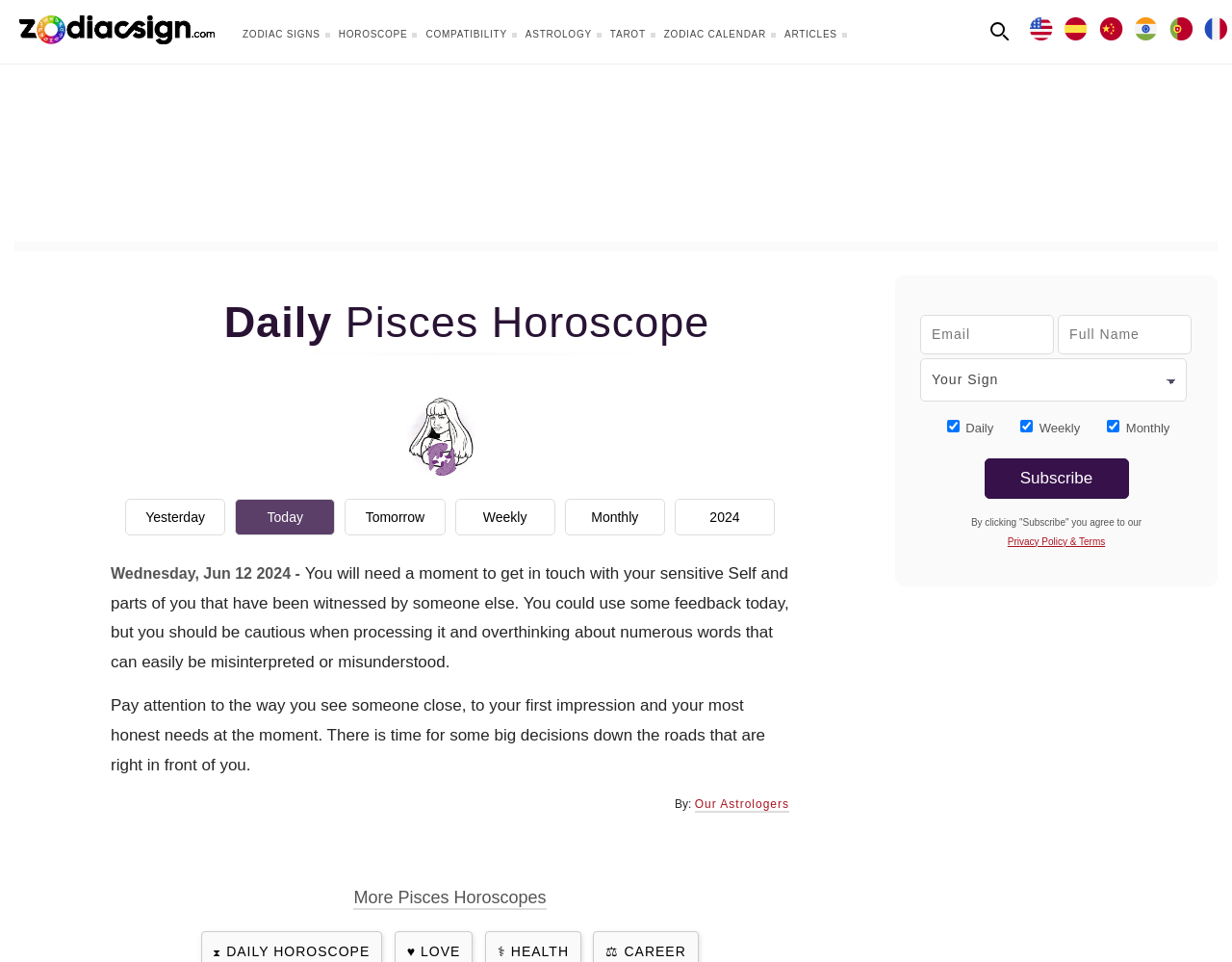What is the purpose of the 'Subscribe' button?
Please use the visual content to give a single word or phrase answer.

To receive horoscope updates